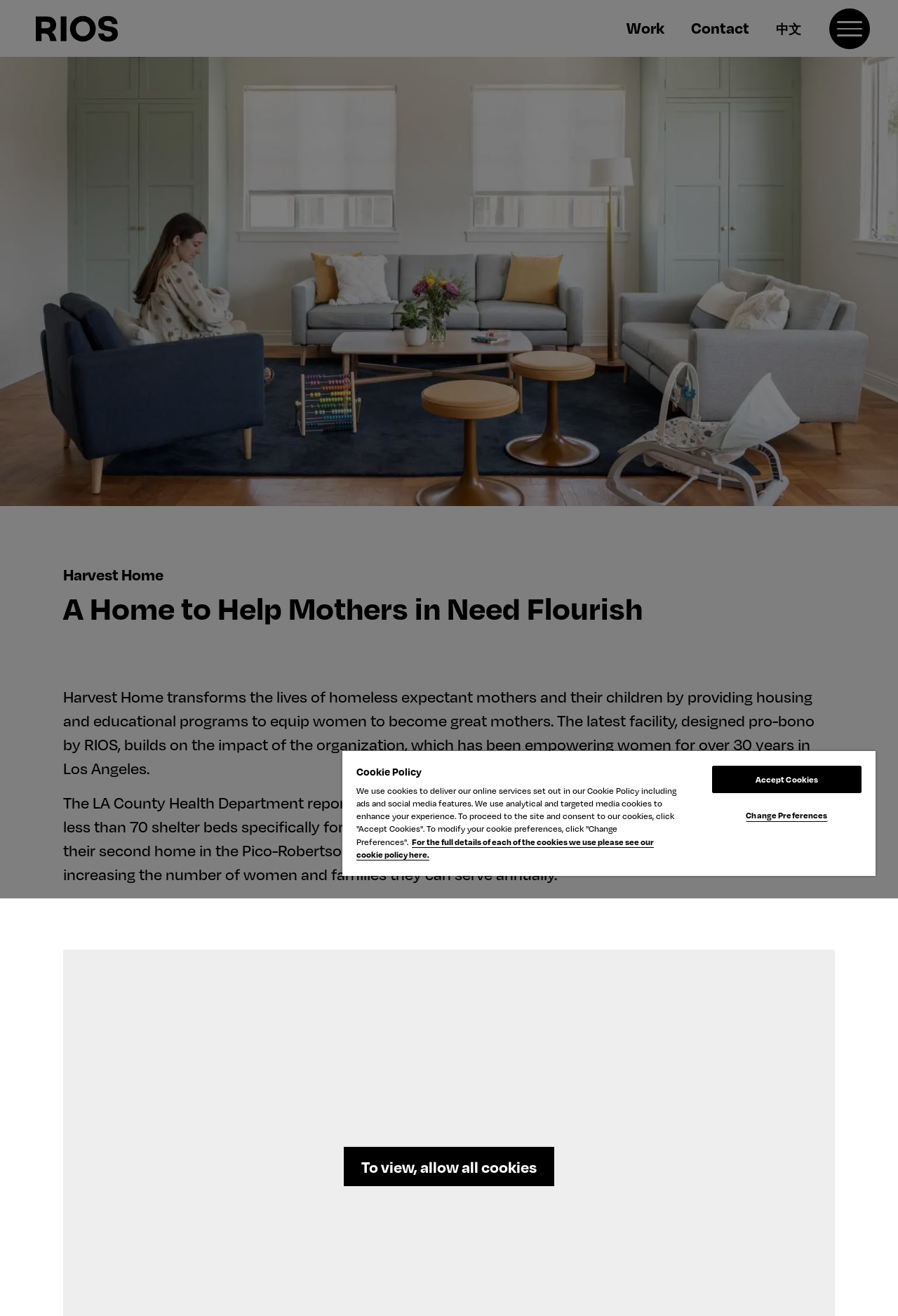Locate the bounding box of the UI element described in the following text: "title="Instagram"".

[0.0, 0.107, 0.031, 0.124]